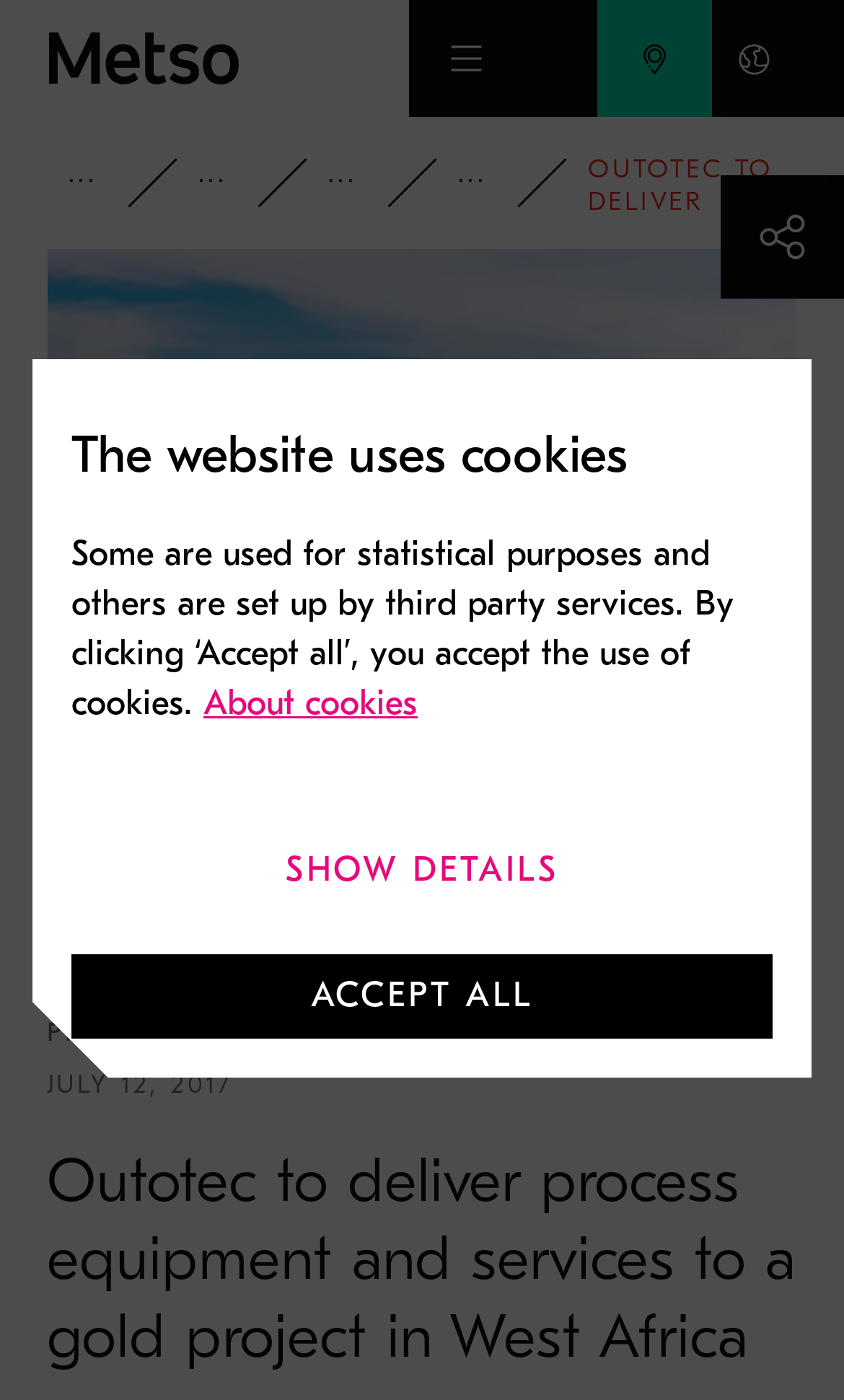Please identify the bounding box coordinates of the element's region that needs to be clicked to fulfill the following instruction: "Go to 'Locations'". The bounding box coordinates should consist of four float numbers between 0 and 1, i.e., [left, top, right, bottom].

[0.708, 0.0, 0.844, 0.083]